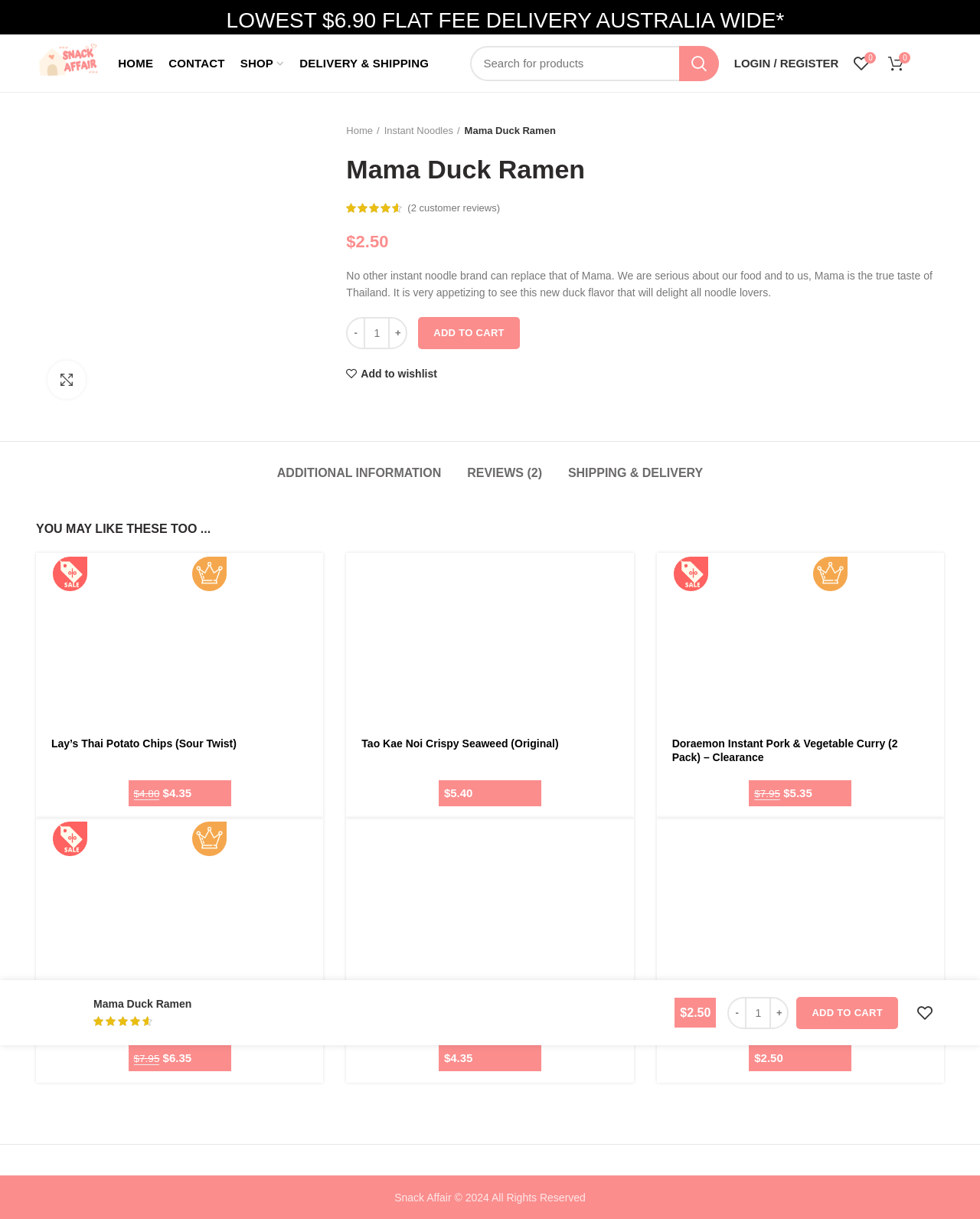Identify the bounding box of the UI element described as follows: "Samyang Bean Sprouts Kimchi Ramen". Provide the coordinates as four float numbers in the range of 0 to 1 [left, top, right, bottom].

[0.686, 0.822, 0.948, 0.833]